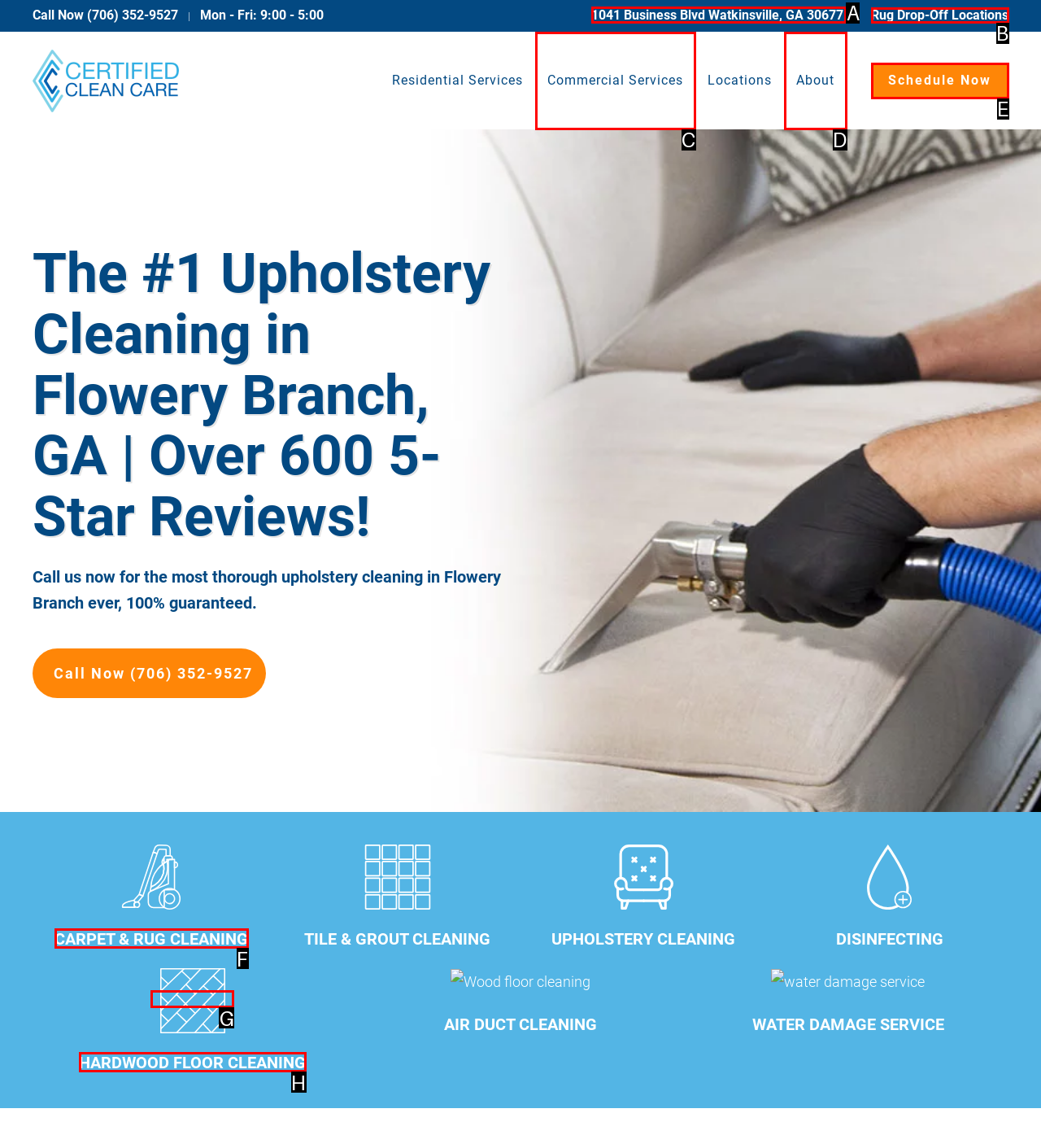Determine the letter of the UI element that you need to click to perform the task: Get directions to the location.
Provide your answer with the appropriate option's letter.

A